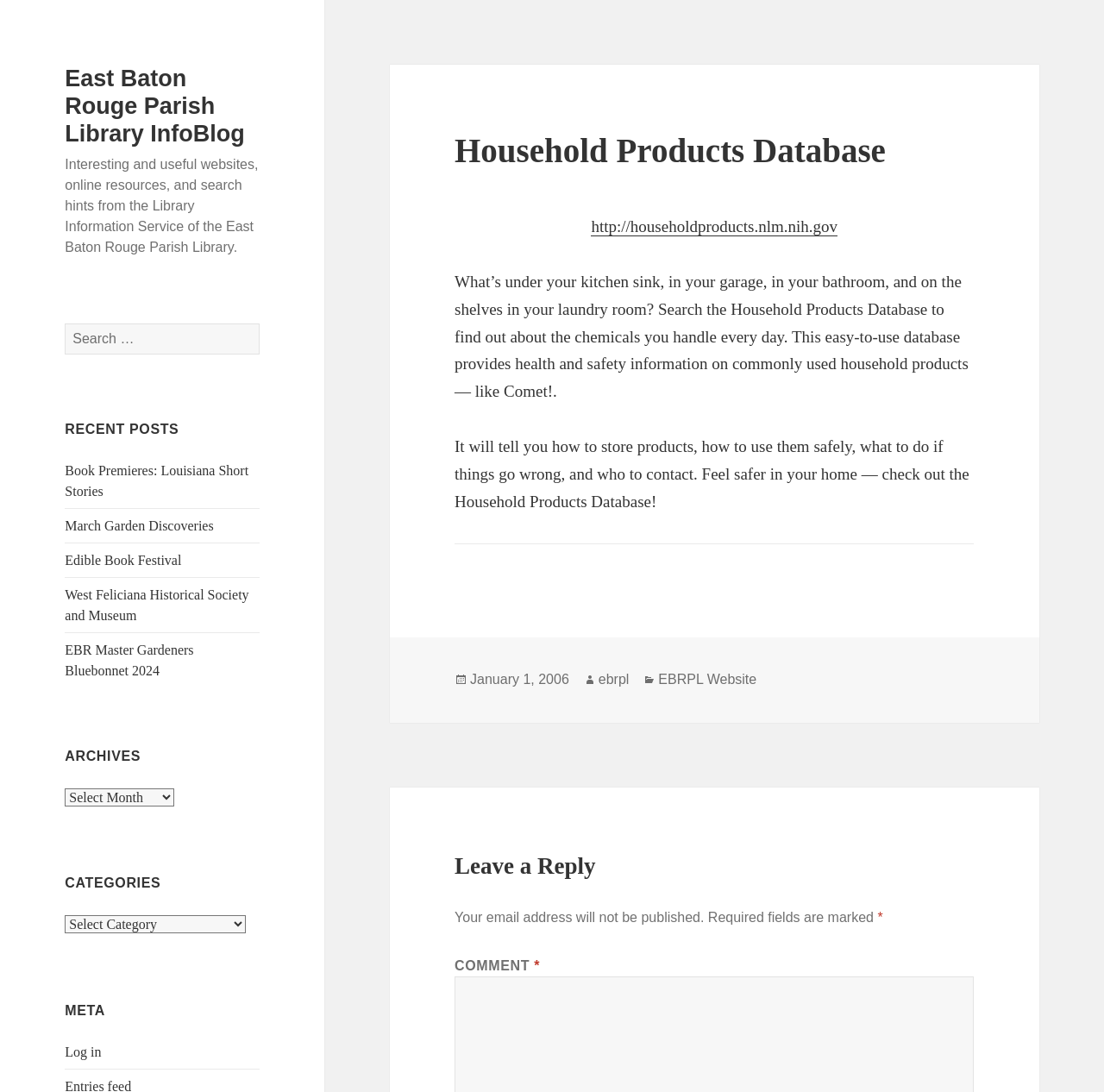Find the UI element described as: "EBRPL Website" and predict its bounding box coordinates. Ensure the coordinates are four float numbers between 0 and 1, [left, top, right, bottom].

[0.596, 0.616, 0.685, 0.63]